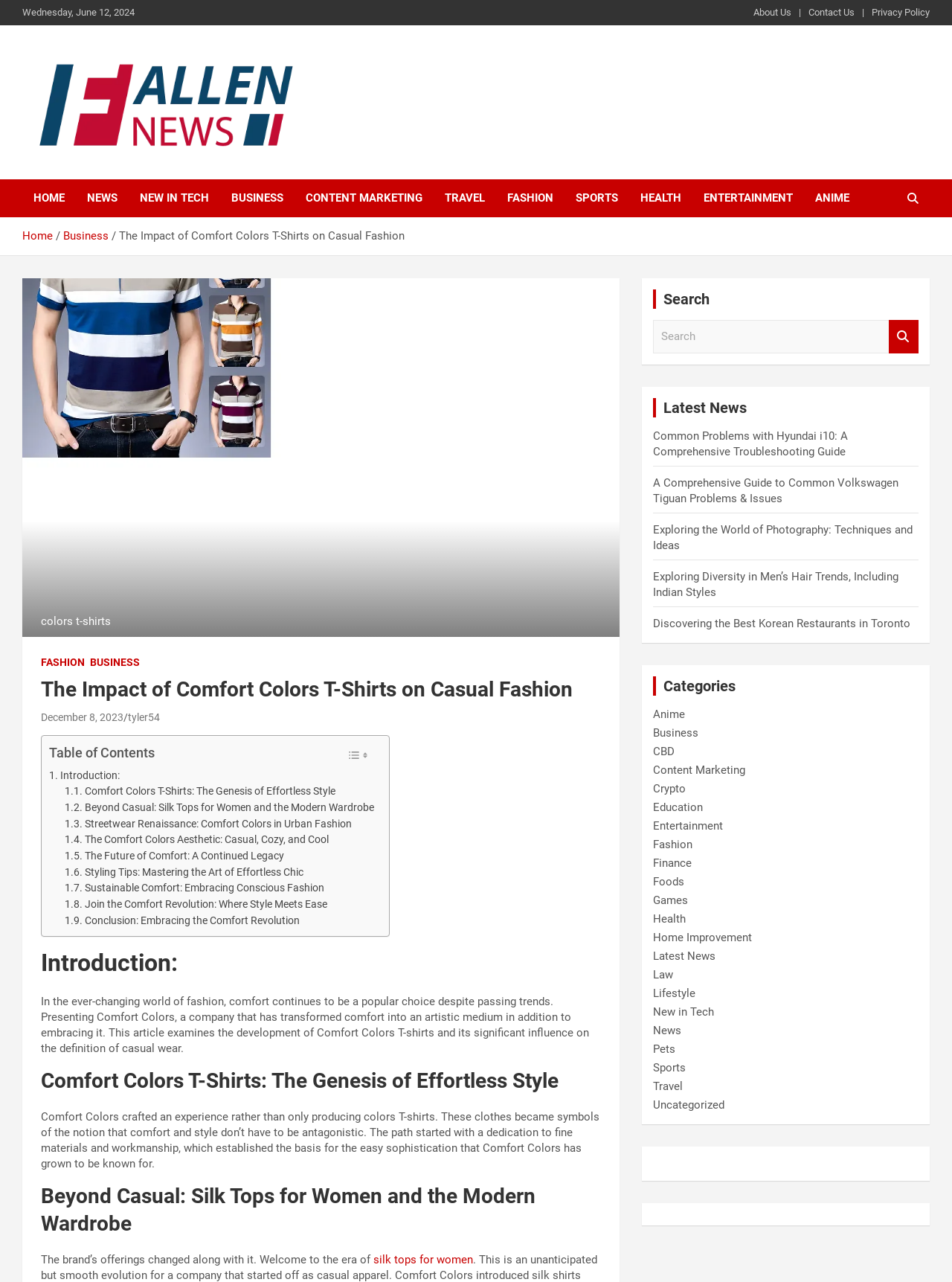Determine the bounding box coordinates of the region I should click to achieve the following instruction: "Click on the 'FASHION' link". Ensure the bounding box coordinates are four float numbers between 0 and 1, i.e., [left, top, right, bottom].

[0.521, 0.14, 0.593, 0.17]